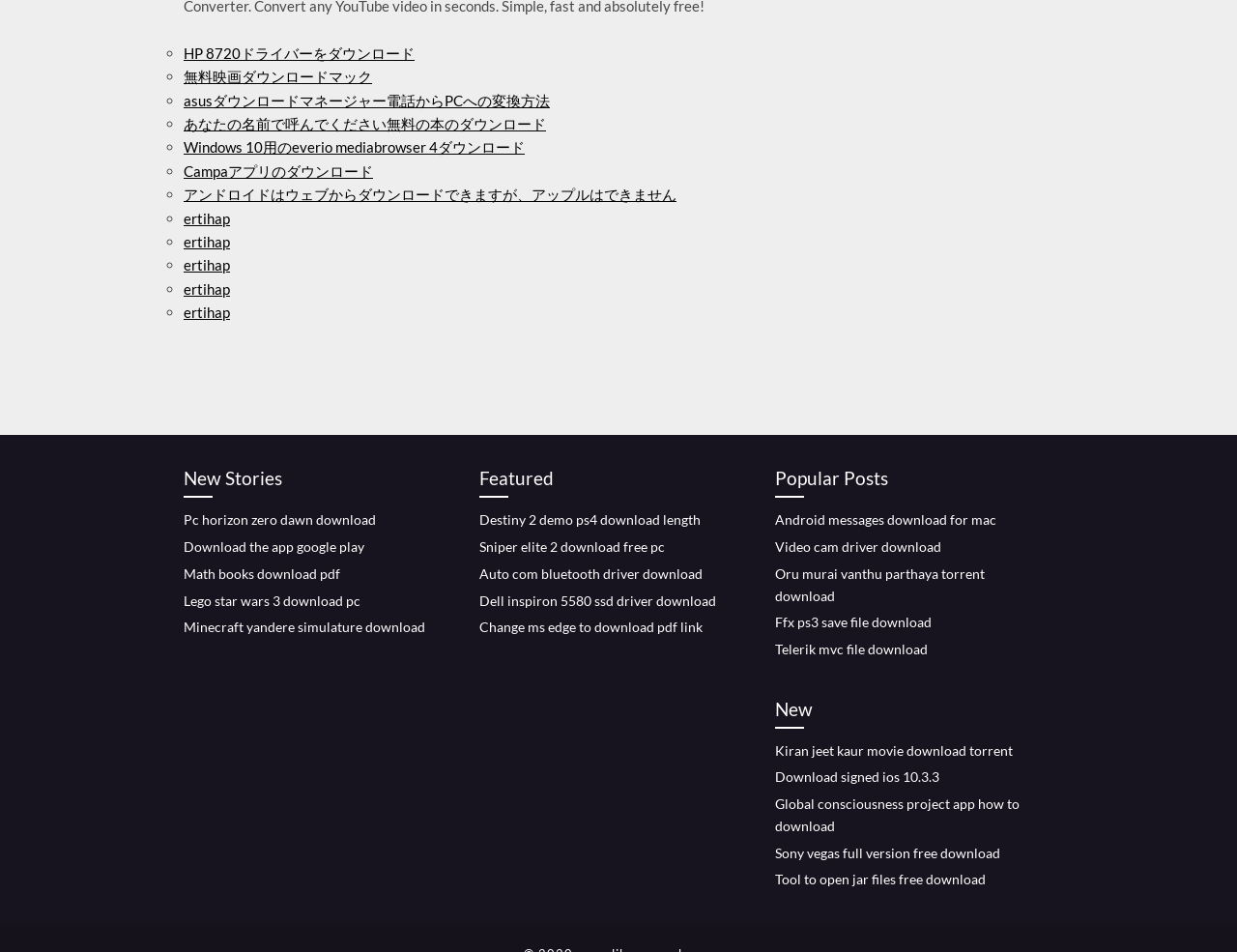How many sections are there on this webpage? Observe the screenshot and provide a one-word or short phrase answer.

4